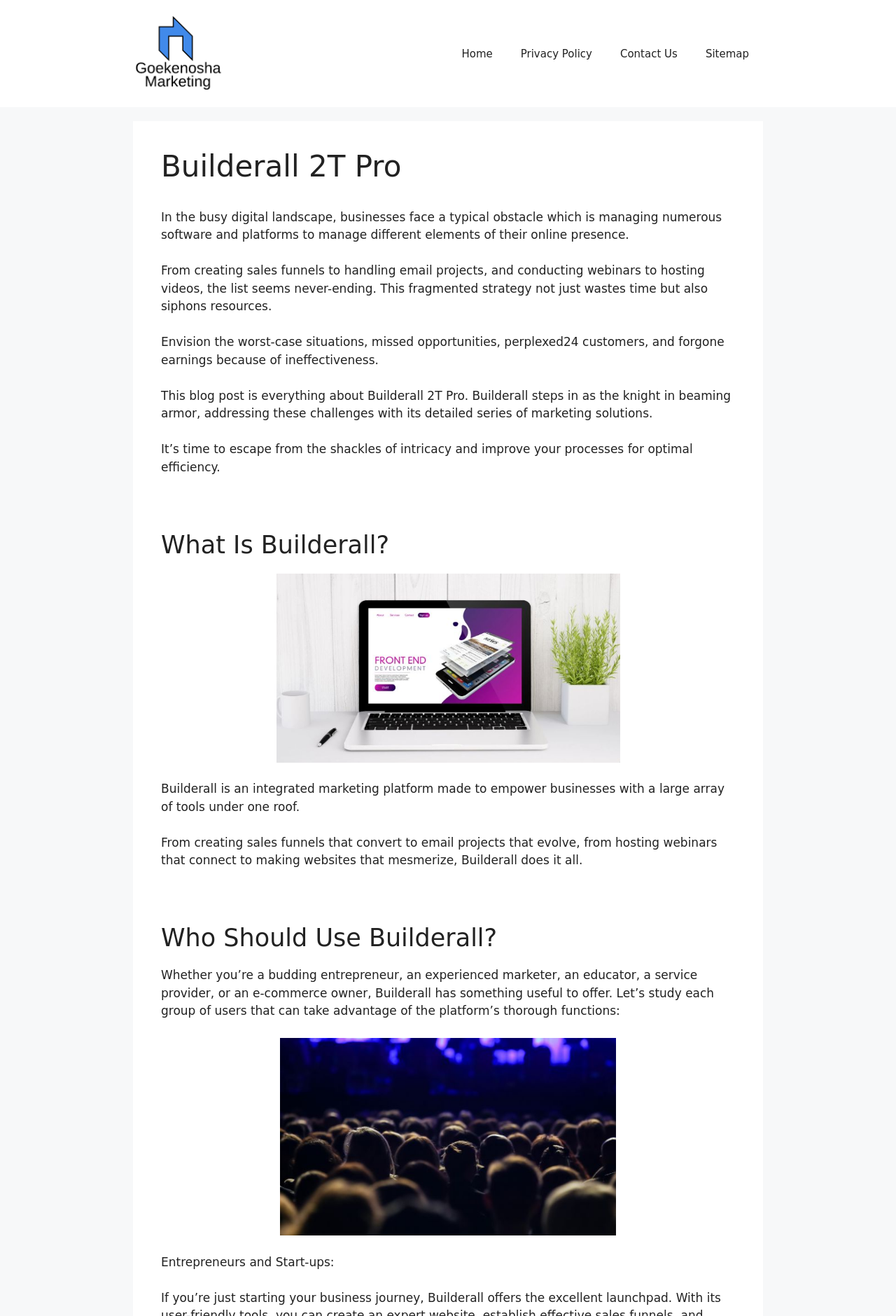Detail the various sections and features present on the webpage.

The webpage is about Builderall 2T Pro, a software that provides an integrated marketing platform for businesses. At the top of the page, there is a banner that spans the entire width of the page. Below the banner, there is a navigation menu with links to "Home", "Privacy Policy", "Contact Us", and "Sitemap". 

To the left of the navigation menu, there is a header section with a heading that reads "Builderall 2T Pro". Below the header, there are several paragraphs of text that introduce the challenges businesses face in managing their online presence and how Builderall 2T Pro can help address these challenges. 

The text is divided into sections, with headings that read "What Is Builderall? Builderall 2T Pro" and "Who Should Use Builderall?". The sections provide more information about the features and benefits of Builderall 2T Pro and who can use the platform. 

There is also an image on the page, located above the navigation menu, with a link to an "Ultimate Guide For Business Tools". The image and link are positioned near the top of the page, slightly to the right of center.